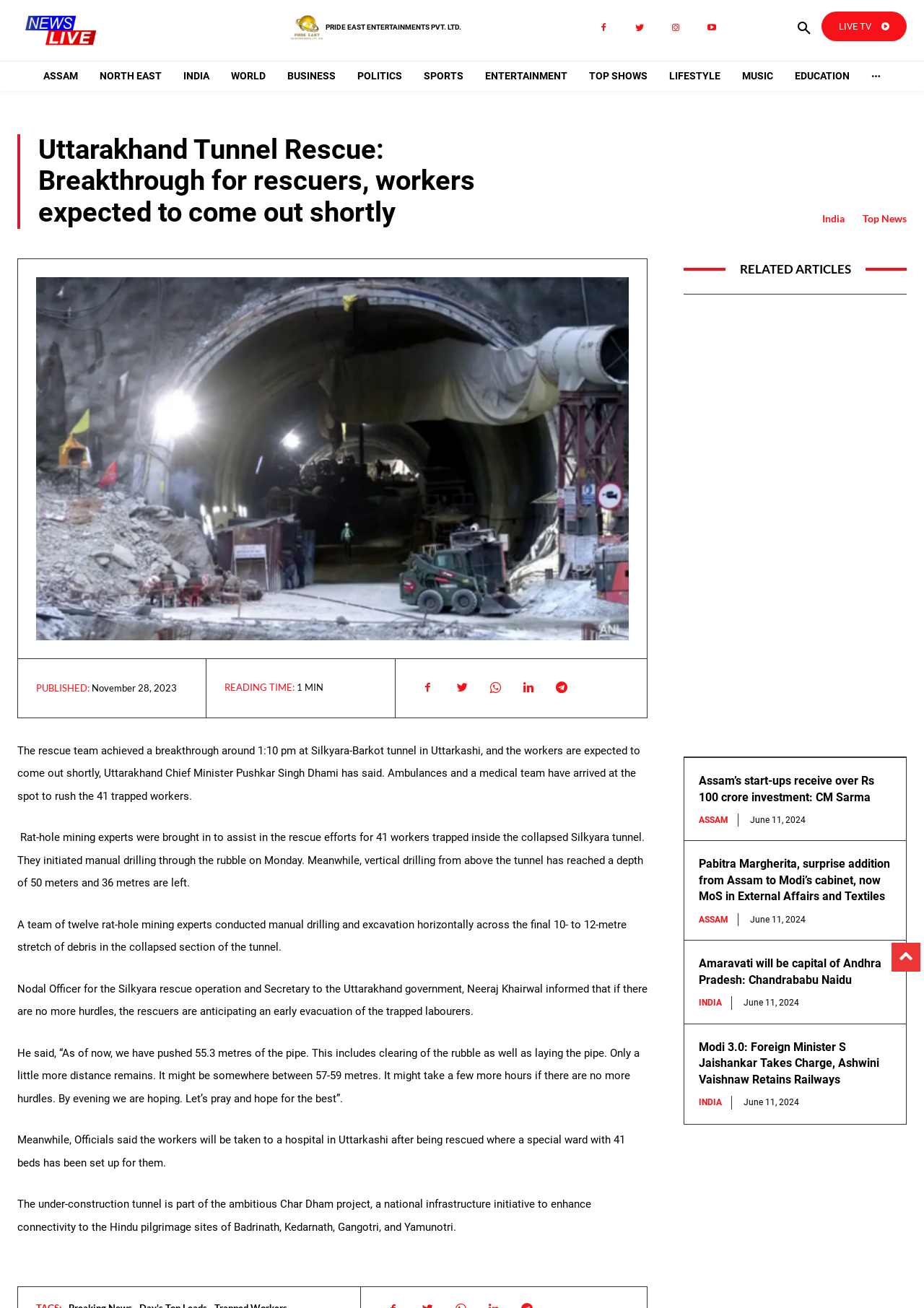Locate the bounding box of the UI element with the following description: "LIVE TV".

[0.889, 0.009, 0.981, 0.031]